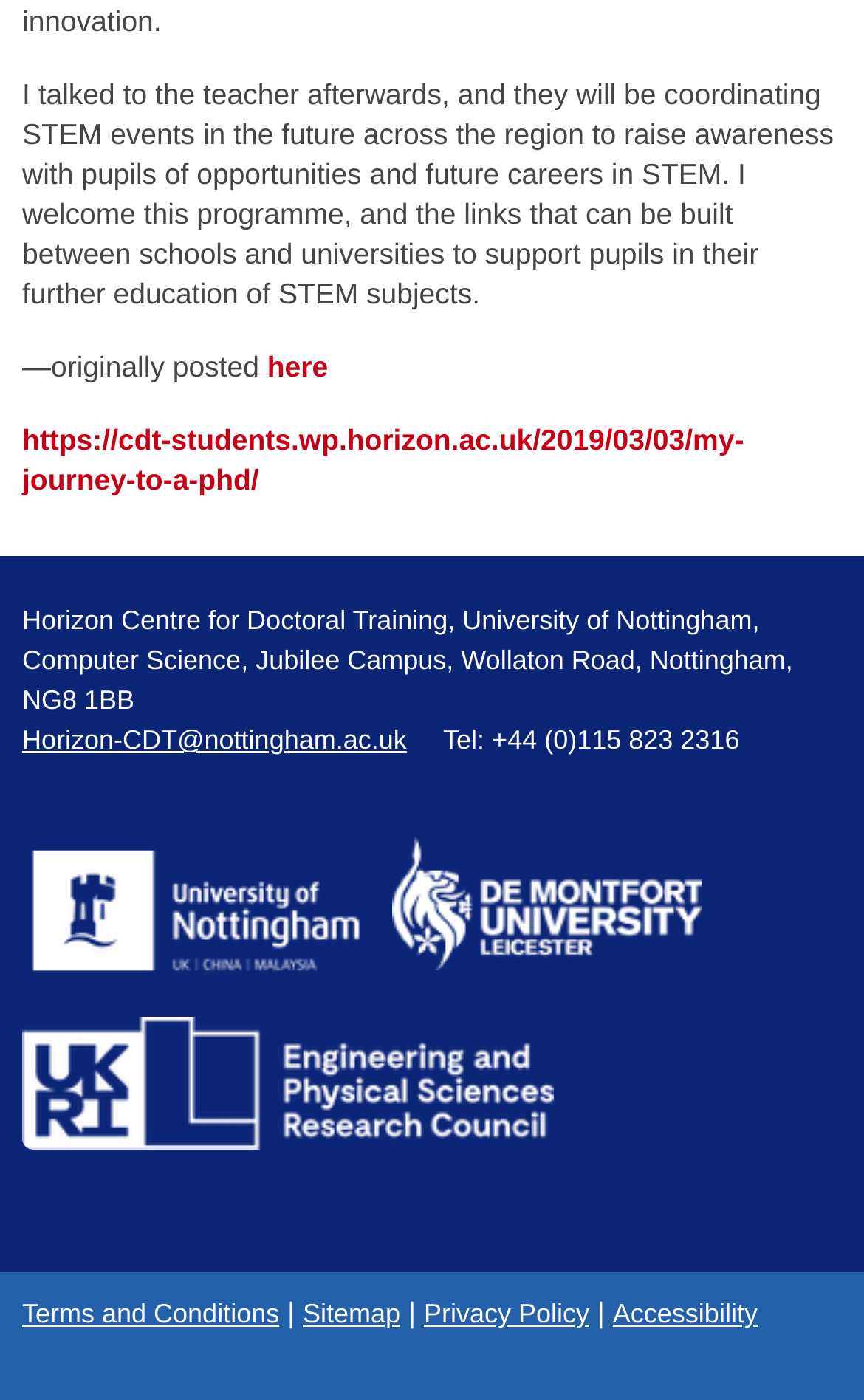Please provide a one-word or short phrase answer to the question:
What is the contact email address?

Horizon-CDT@nottingham.ac.uk